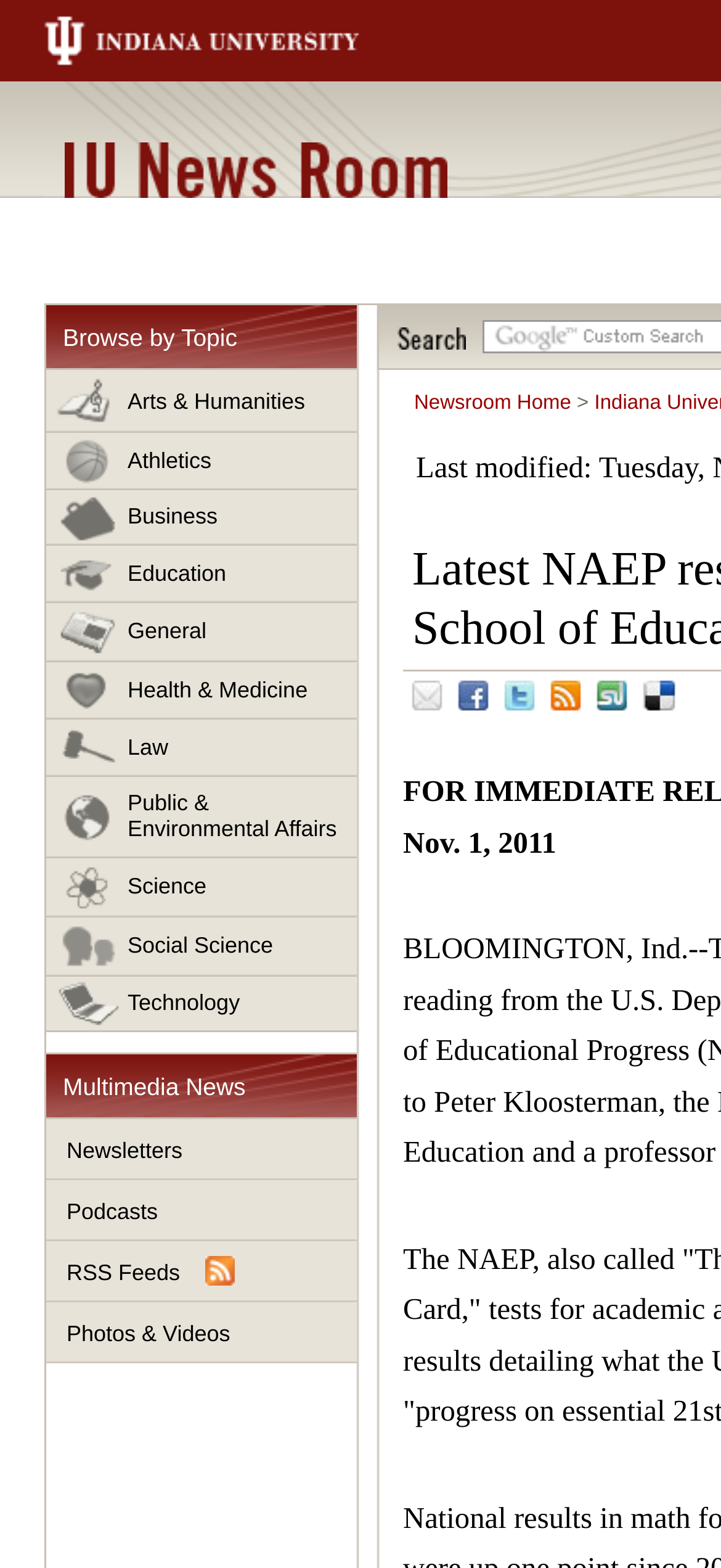Answer with a single word or phrase: 
What is the name of the university?

Indiana University